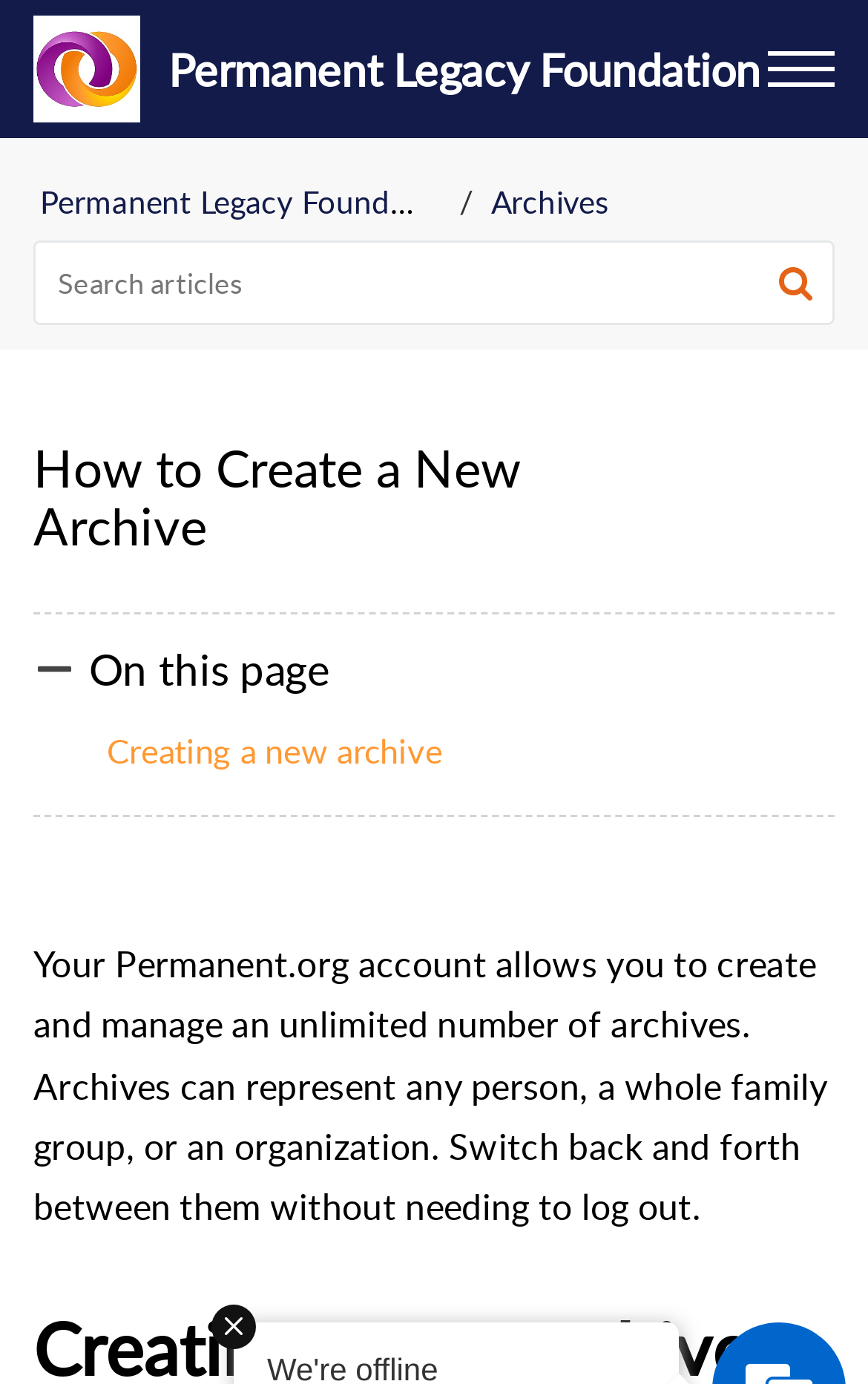What is the purpose of the search bar?
Use the image to give a comprehensive and detailed response to the question.

I found the answer by looking at the search bar, which has a textbox with a placeholder text 'Search articles'. This suggests that the search bar is used to search for articles on the webpage.